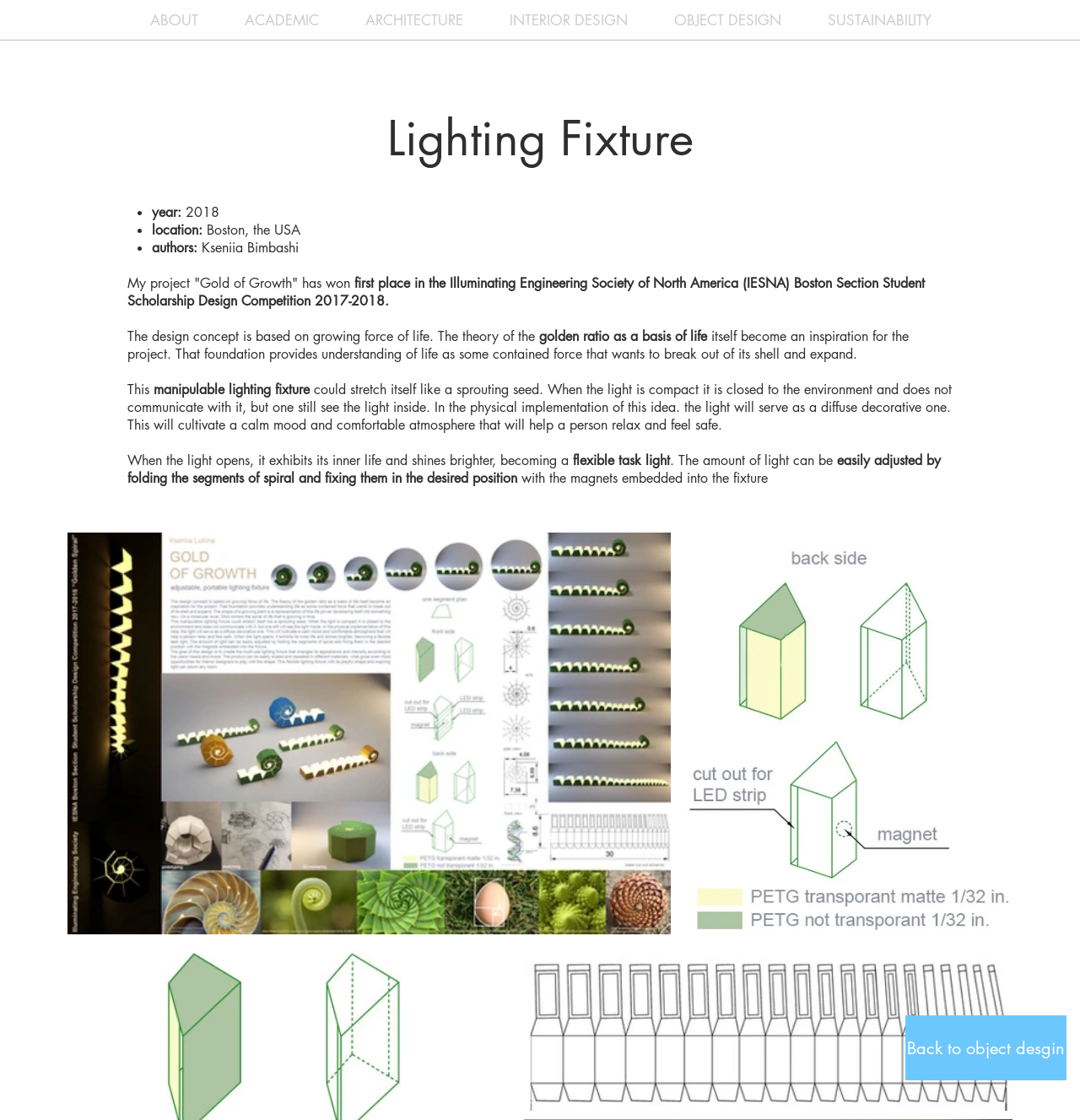Find the bounding box coordinates of the element to click in order to complete the given instruction: "Click on the left arrow button."

[0.062, 0.476, 0.621, 0.834]